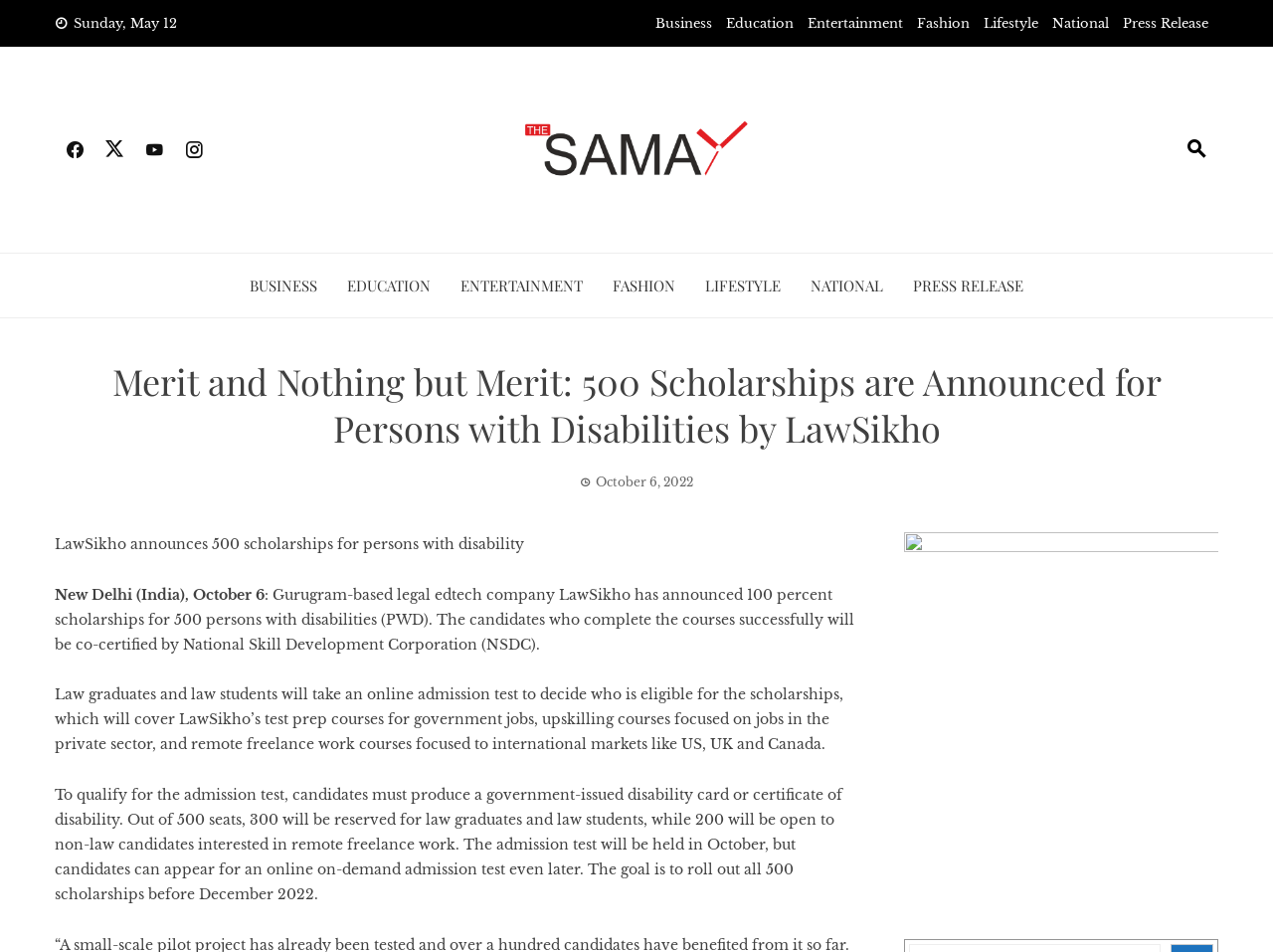Given the description Press Release, predict the bounding box coordinates of the UI element. Ensure the coordinates are in the format (top-left x, top-left y, bottom-right x, bottom-right y) and all values are between 0 and 1.

[0.882, 0.016, 0.949, 0.033]